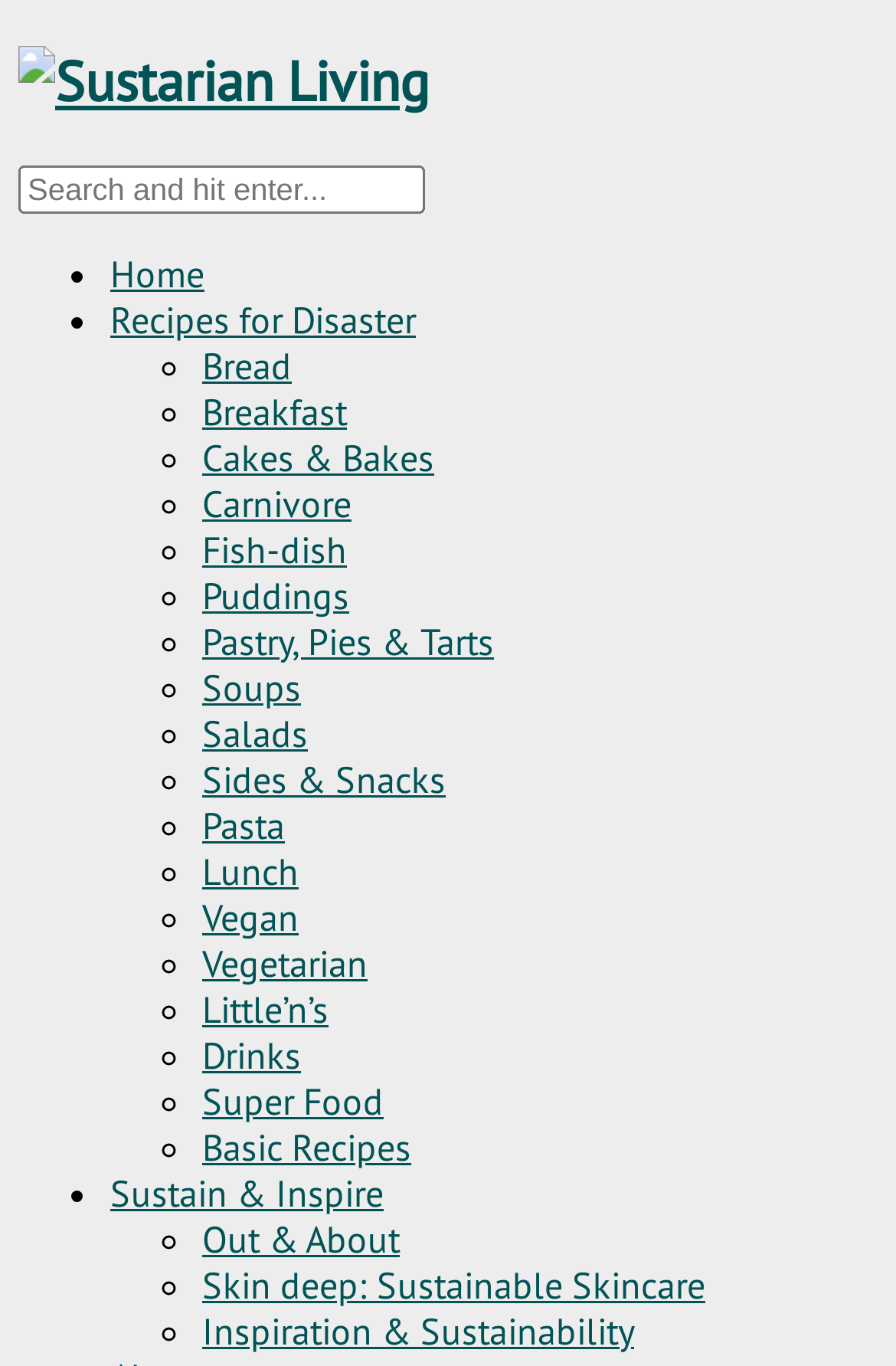Mark the bounding box of the element that matches the following description: "Soups".

[0.226, 0.486, 0.336, 0.52]